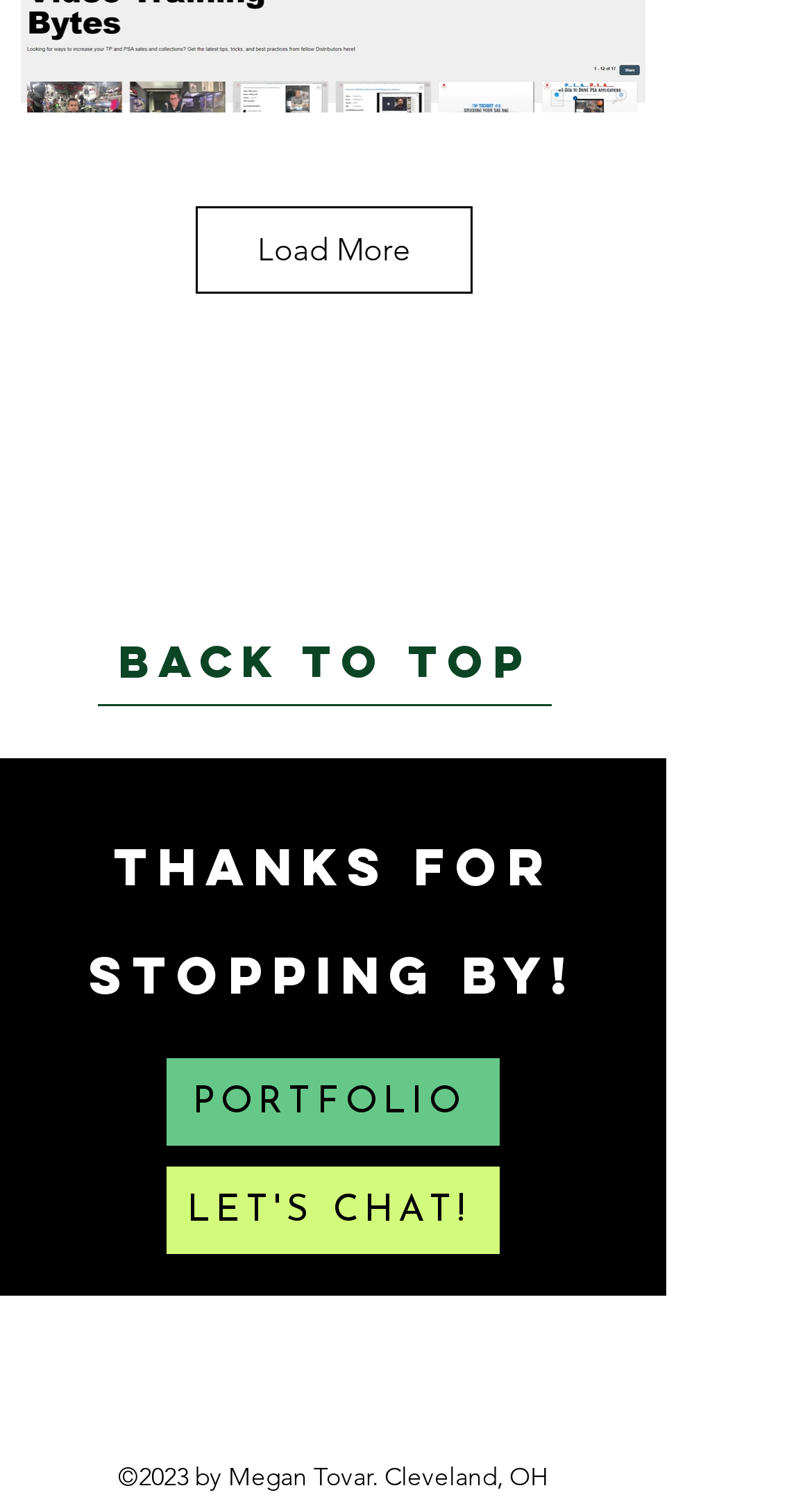For the element described, predict the bounding box coordinates as (top-left x, top-left y, bottom-right x, bottom-right y). All values should be between 0 and 1. Element description: LET'S CHAT!

[0.205, 0.776, 0.615, 0.834]